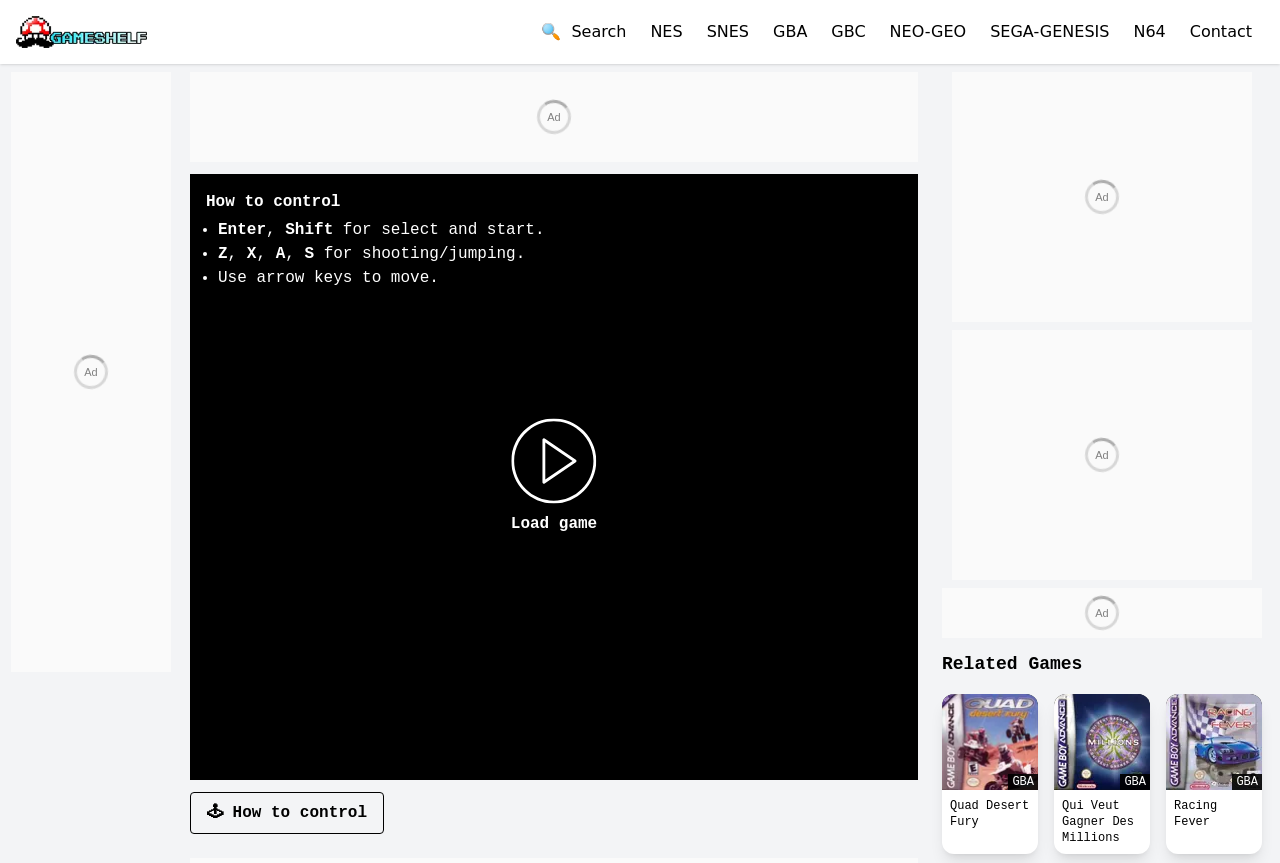Use one word or a short phrase to answer the question provided: 
How do I control the game?

Use arrow keys to move, Z/X for shooting/jumping, and Enter/Shift for select and start